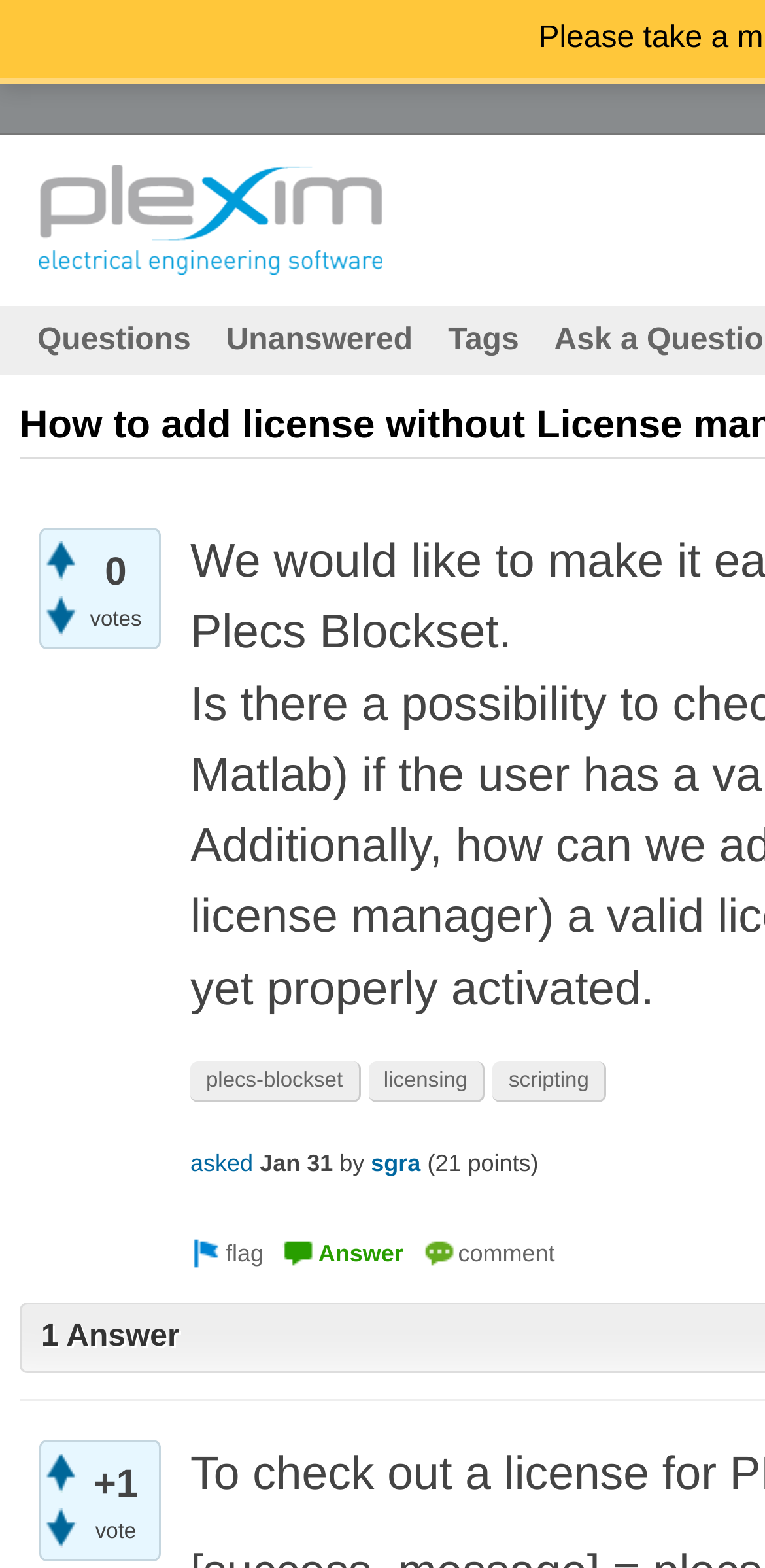Identify the main heading of the webpage and provide its text content.

How to add license without License manager?